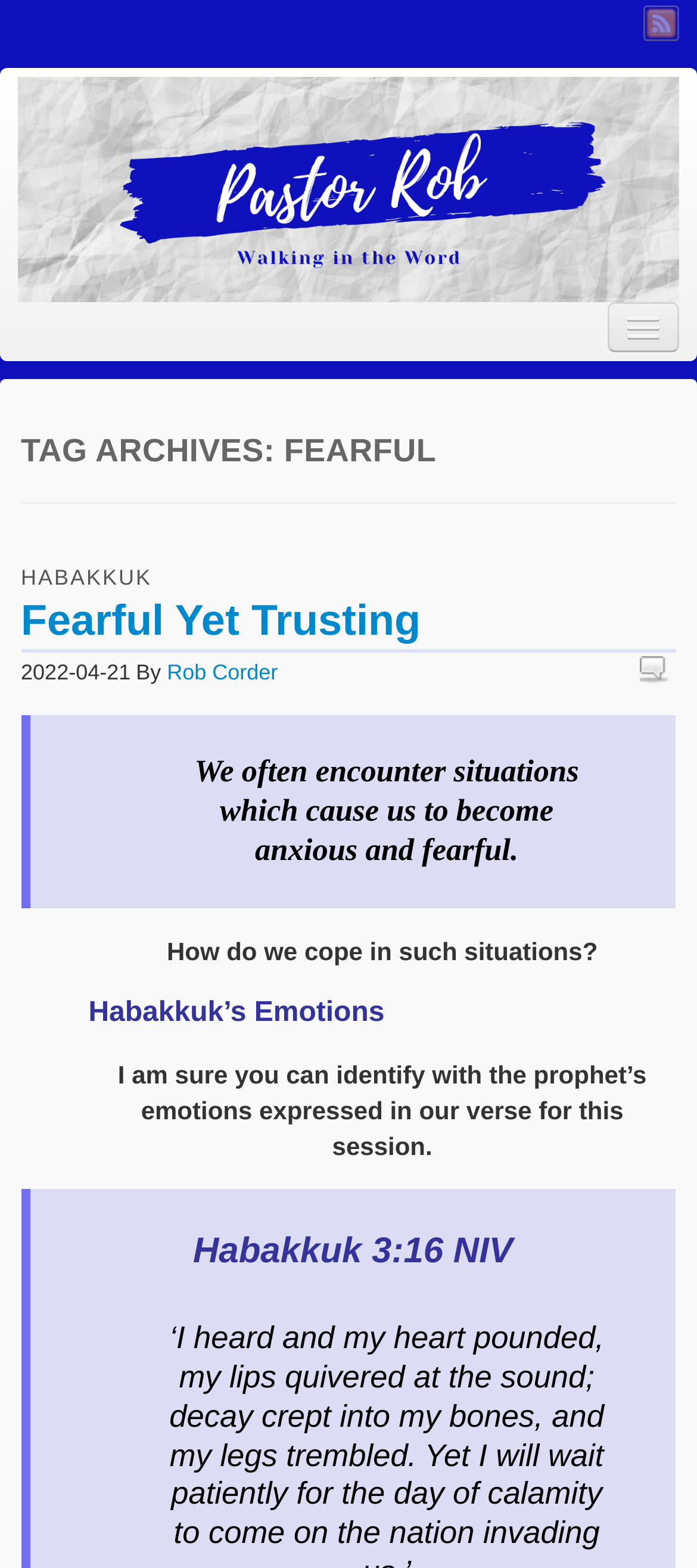Locate the bounding box of the UI element defined by this description: "Bible Versions Copyright References". The coordinates should be given as four float numbers between 0 and 1, formatted as [left, top, right, bottom].

[0.026, 0.318, 0.974, 0.365]